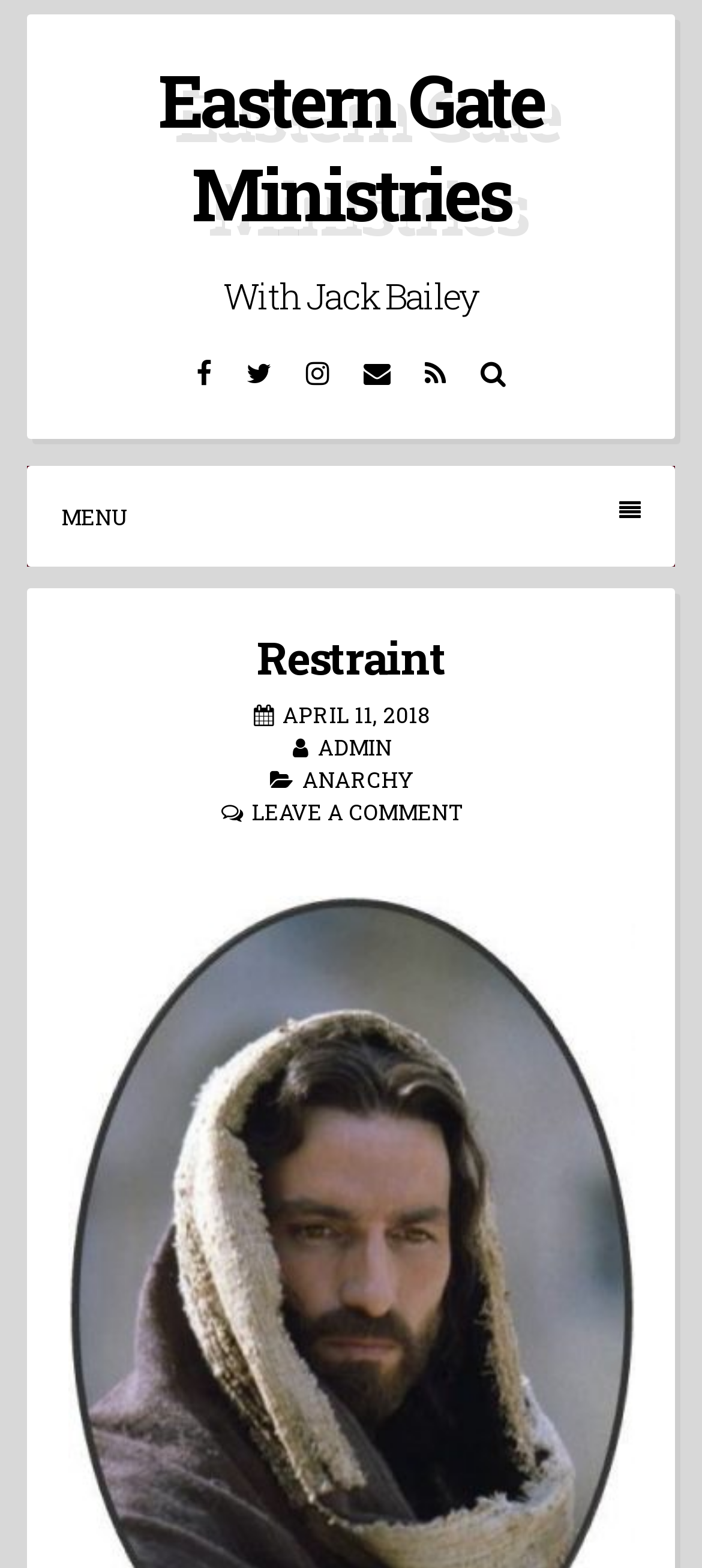Please use the details from the image to answer the following question comprehensively:
How many links are there in the menu?

There are four links in the menu, namely 'ADMIN', 'ANARCHY', 'LEAVE A COMMENT', and 'Restraint', located within the header section, which can be accessed by clicking the 'Menu' button.